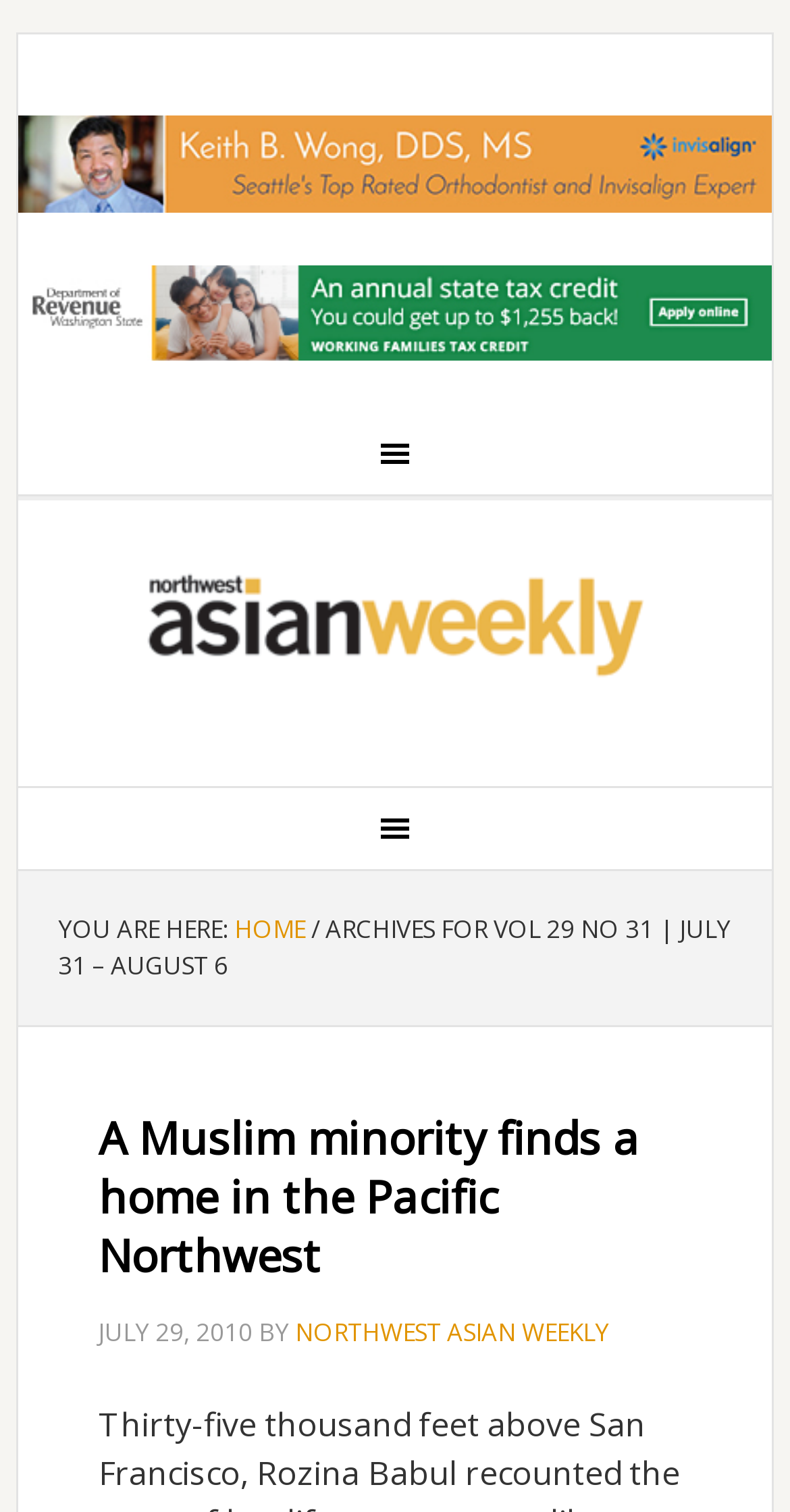What is the current section of the webpage?
From the image, respond with a single word or phrase.

ARCHIVES FOR VOL 29 NO 31 | JULY 31 – AUGUST 6